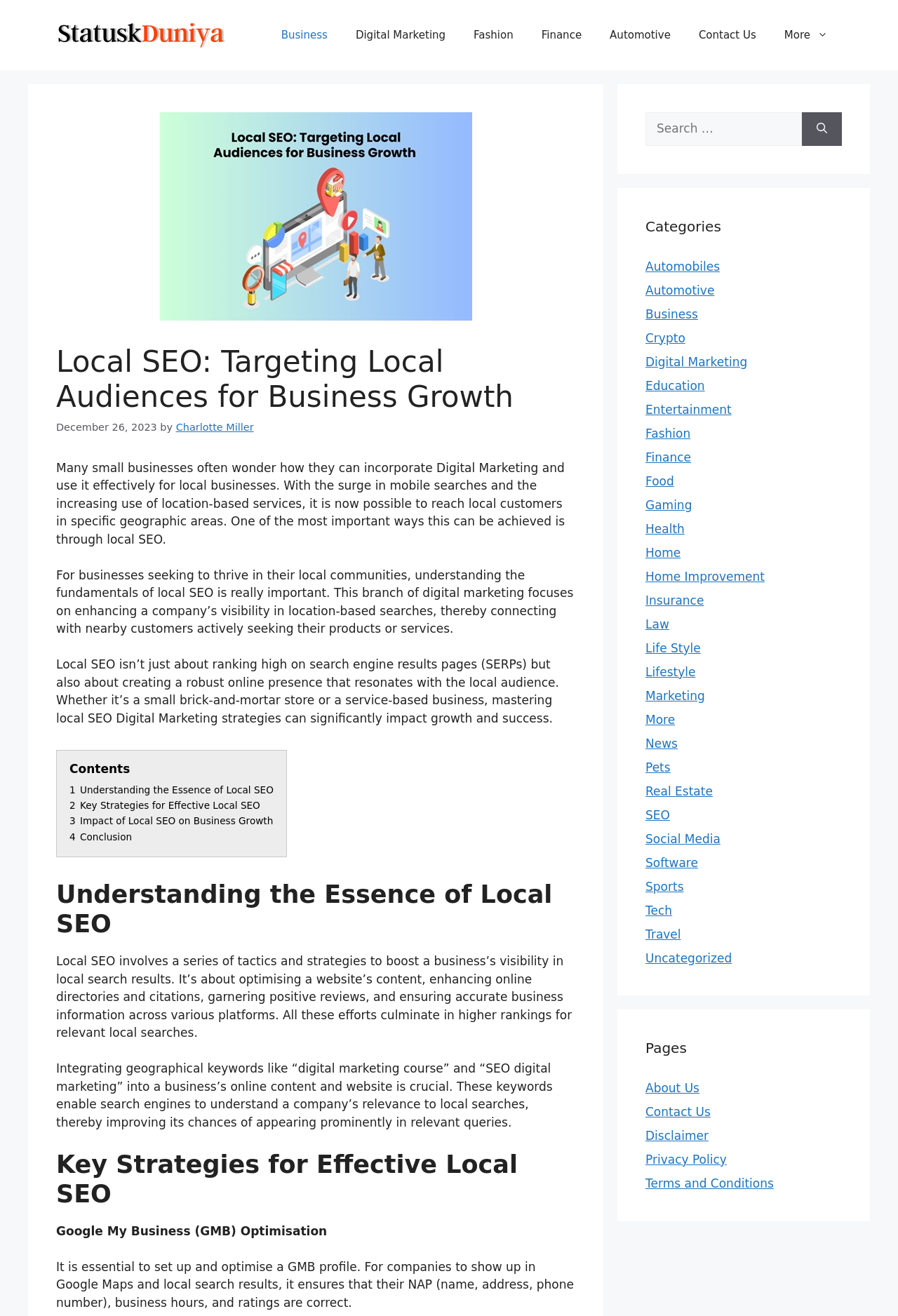From the details in the image, provide a thorough response to the question: What is the purpose of Google My Business optimization?

I read the article and found that Google My Business optimization is essential for companies to show up in Google Maps and local search results, ensuring that their NAP, business hours, and ratings are correct.